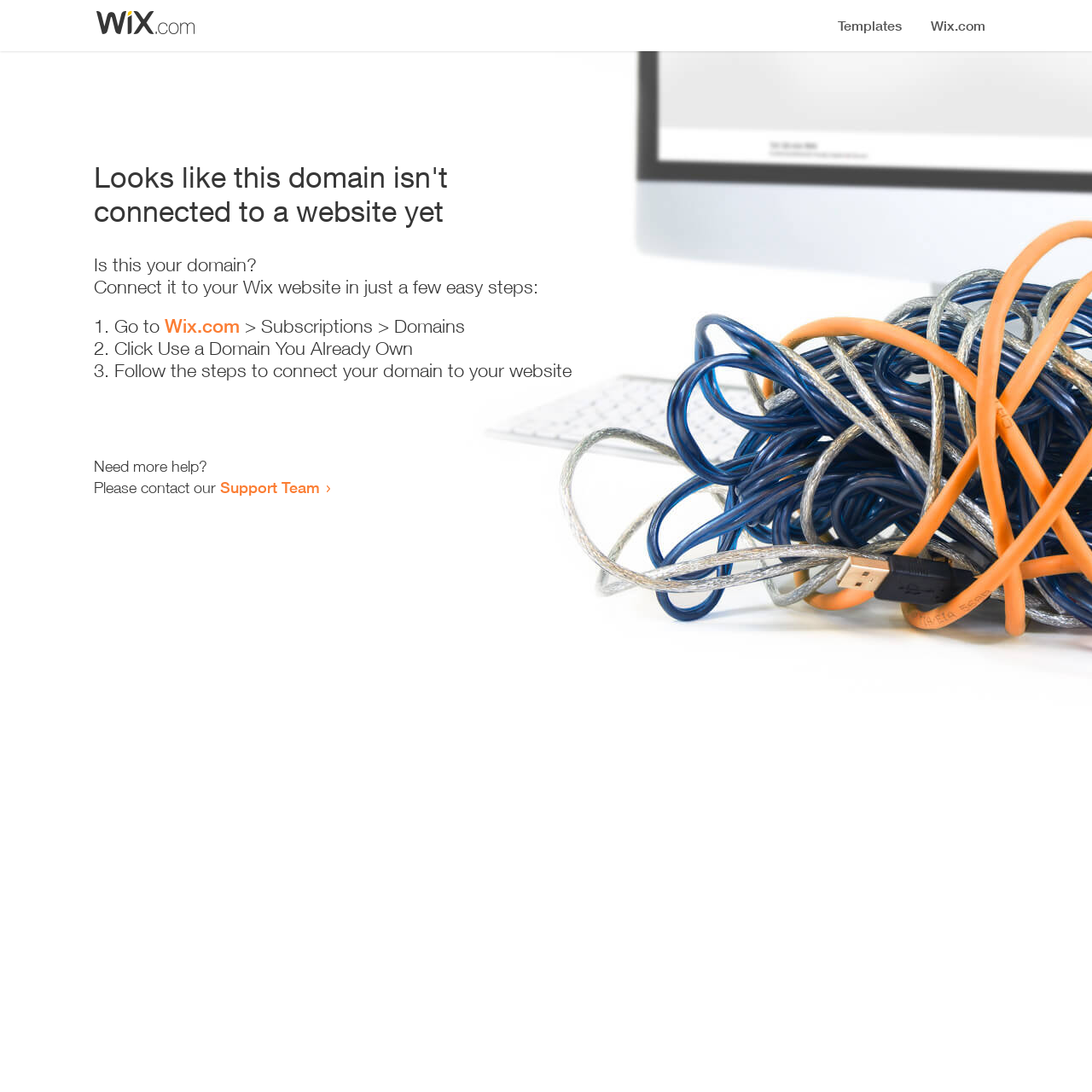Determine the bounding box coordinates (top-left x, top-left y, bottom-right x, bottom-right y) of the UI element described in the following text: Wix.com

[0.151, 0.288, 0.22, 0.309]